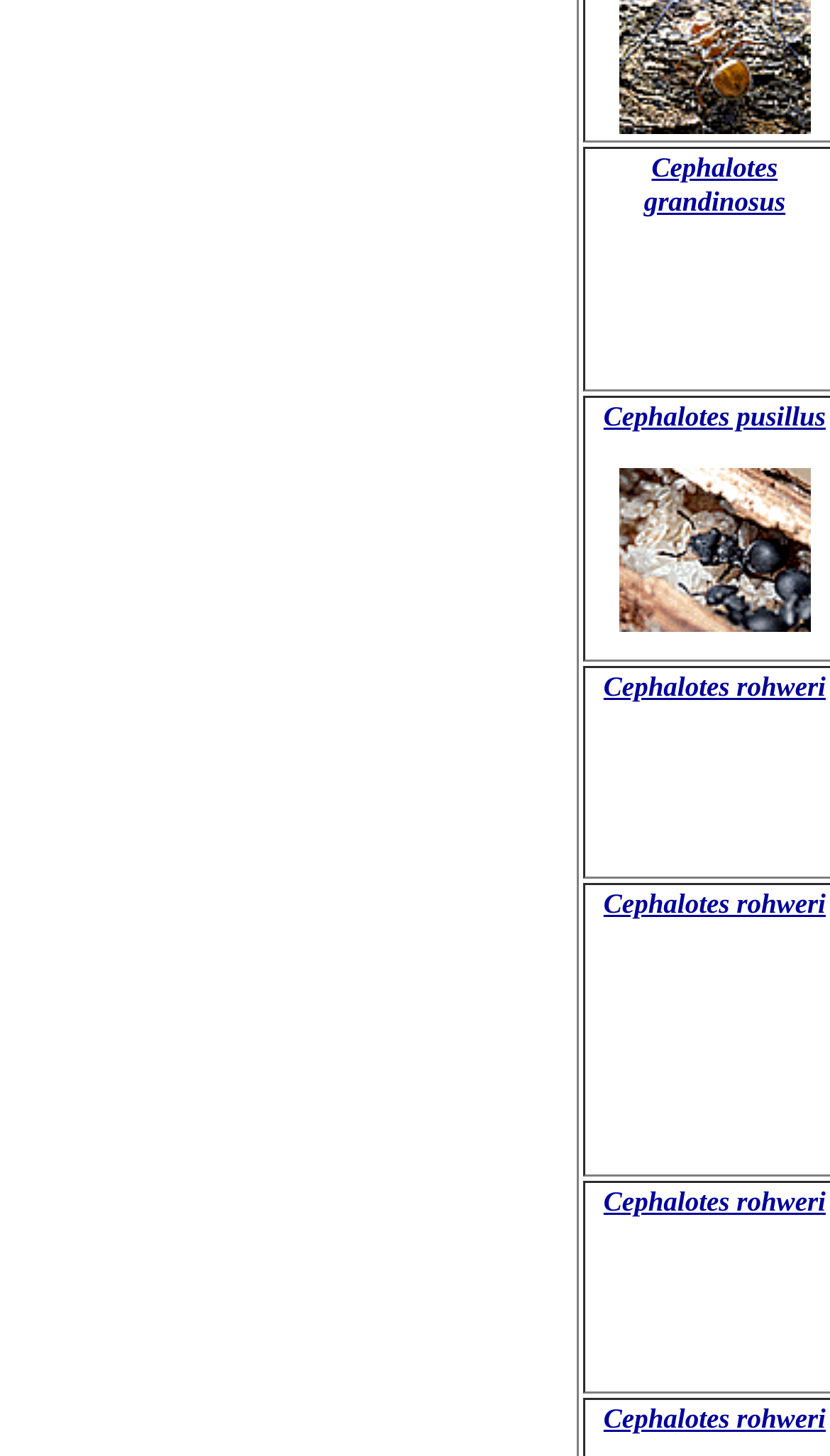Give a one-word or one-phrase response to the question:
What is the purpose of the images?

Illustrations